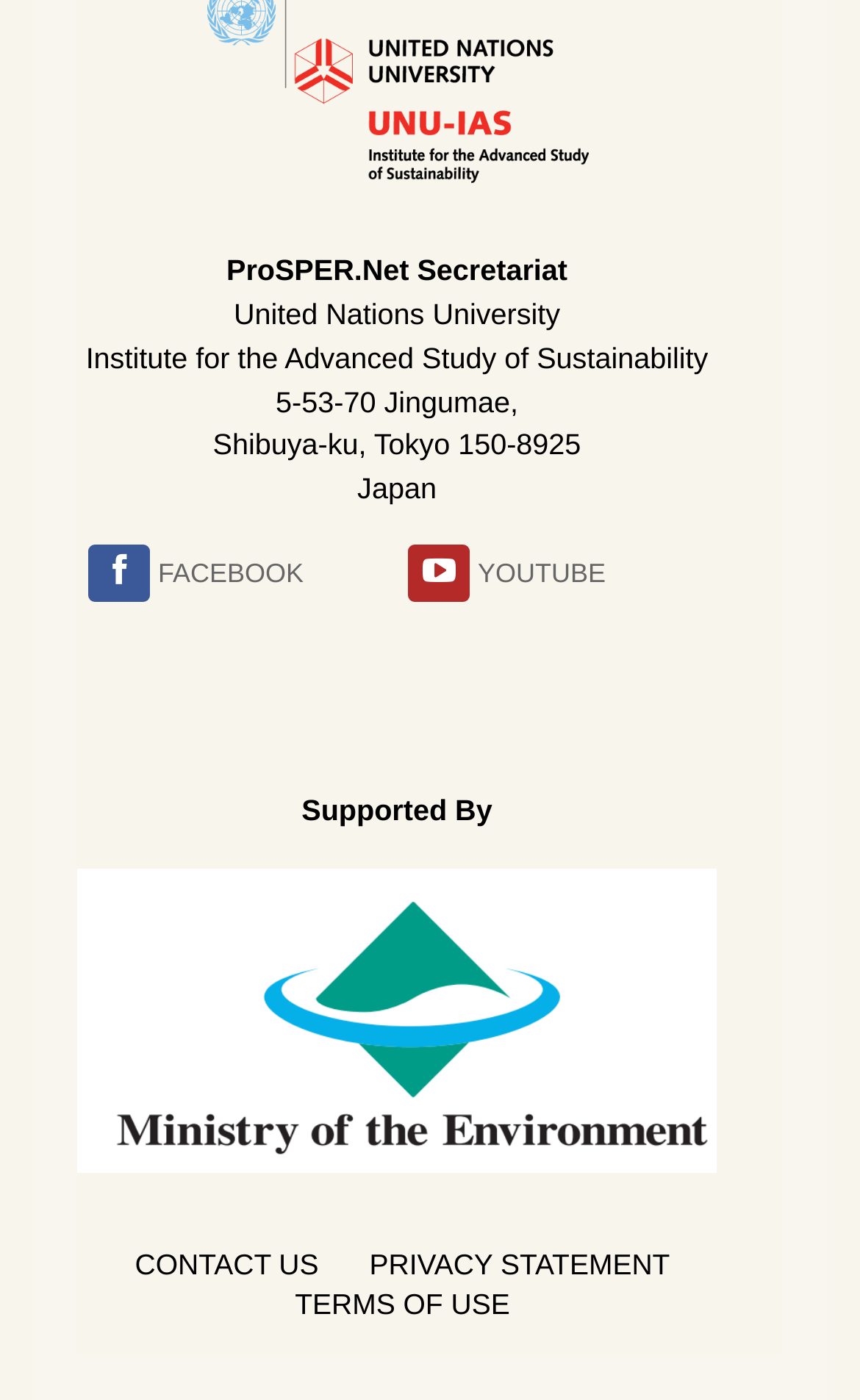Provide a one-word or one-phrase answer to the question:
What type of content is displayed in the figure element?

Unsupported